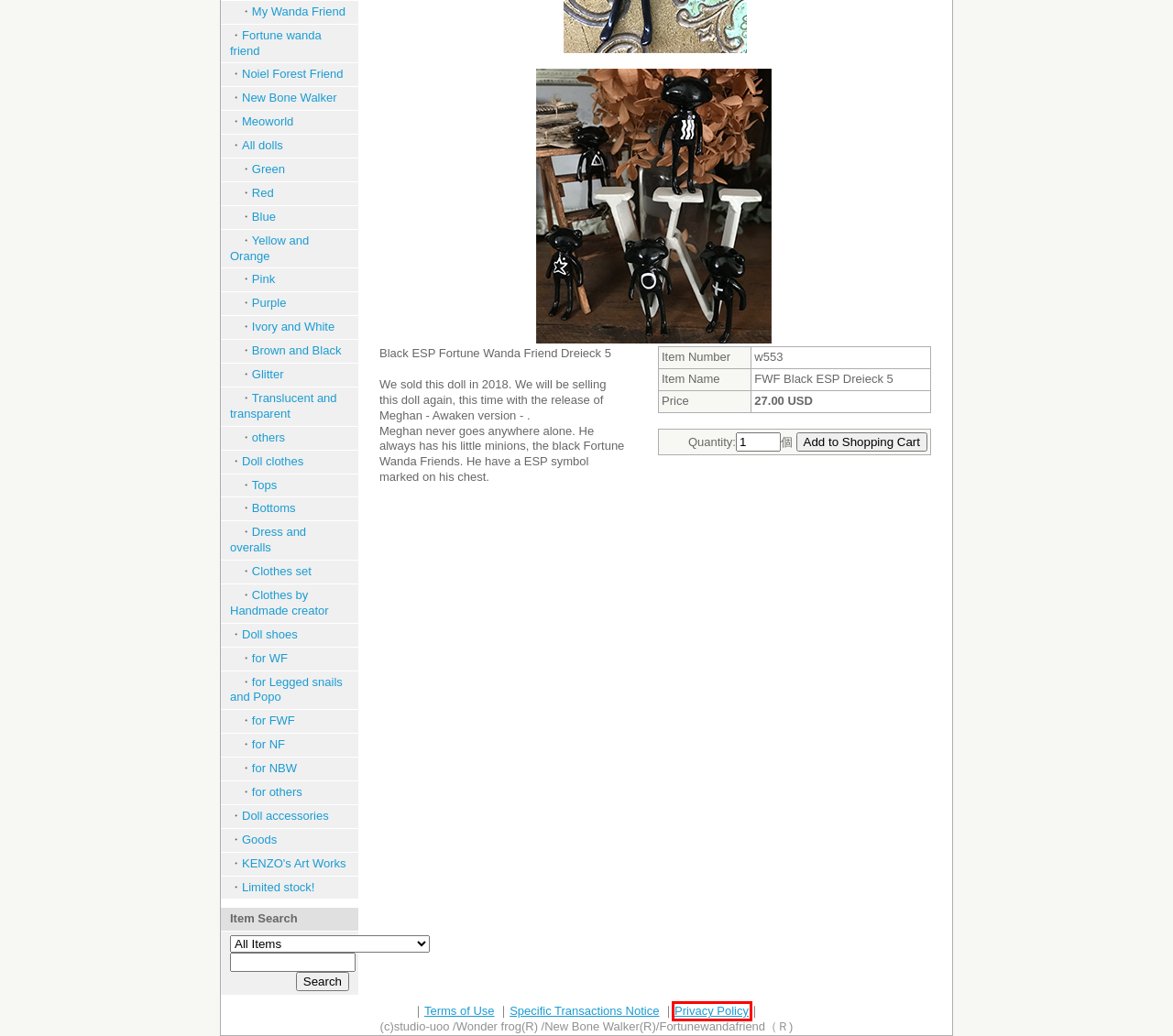You are provided with a screenshot of a webpage that includes a red rectangle bounding box. Please choose the most appropriate webpage description that matches the new webpage after clicking the element within the red bounding box. Here are the candidates:
A. [Studio-uoo online shop]About payment and delivery
B. [Studio-uoo online shop]Notice Based on the Law Governing Specific Commercial Transactions
C. [Studio-uoo online shop]Error
D. [Studio-uoo online shop]Privacy Policy
E. [Studio-uoo online shop]My Page
F. [Studio-uoo online shop]Shopping Cart
G. [Studio-uoo online shop]
H. [Studio-uoo online shop]Terms of Use

D